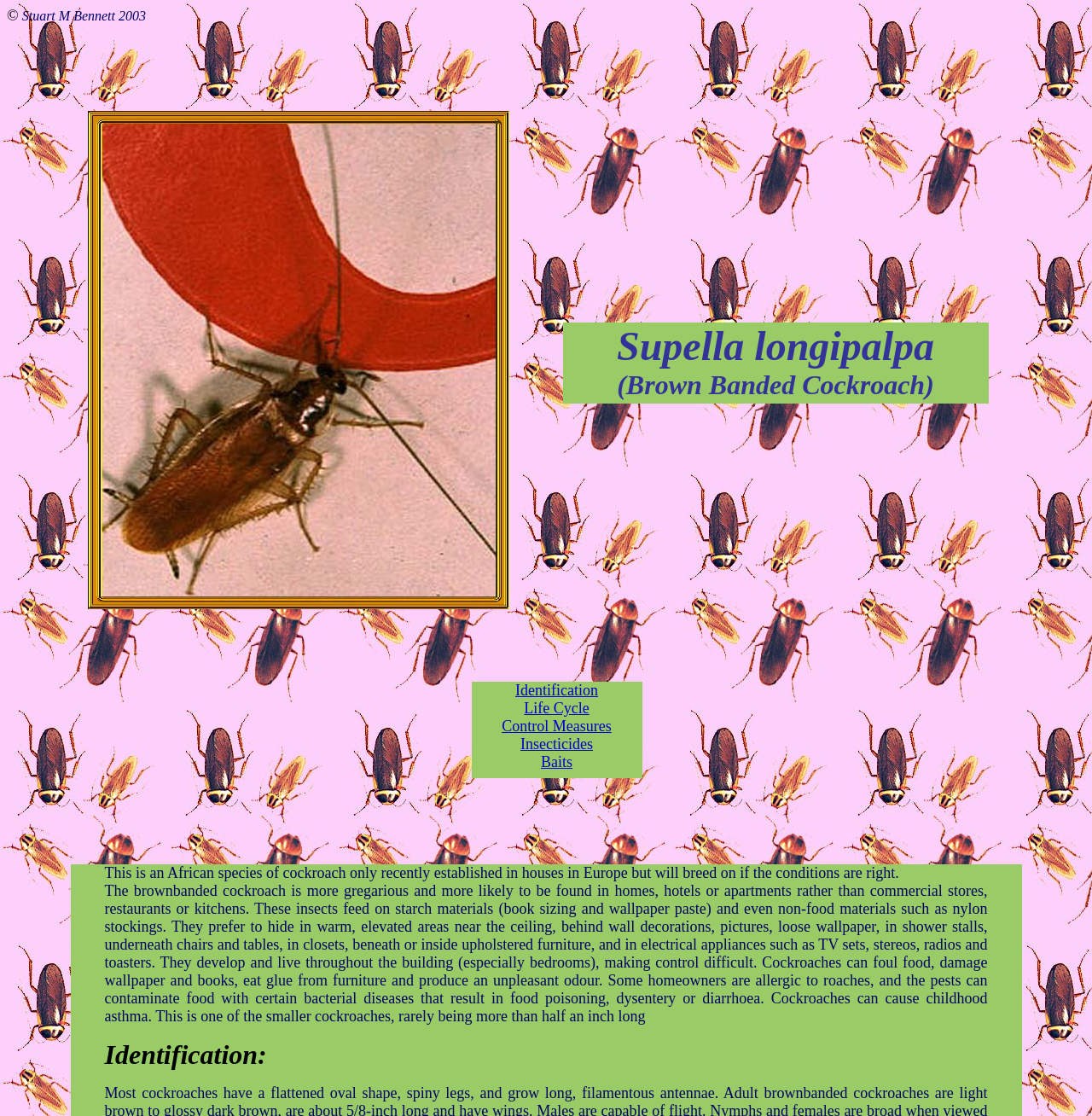Give a detailed account of the webpage's layout and content.

The webpage is about the Brown Banded Cockroach, a species of cockroach. At the top of the page, there is a copyright notice "©" and the text "Stuart M Bennett 2003". Below this, there is a table with multiple rows and columns, taking up most of the page. The table has a complex structure with many cells, some of which contain text, while others are empty.

In the top-left section of the table, there is an image. To the right of the image, there is a cell containing the text "Supella longipalpa (Brown Banded Cockroach)". Further down the table, there are several links to related topics, including "Identification", "Life Cycle", "Control Measures", "Insecticides", and "Baits".

Below the links, there is a block of text that provides information about the Brown Banded Cockroach. The text describes the species as being African in origin, but recently established in European homes. It also discusses the cockroach's behavior, habitat, and diet, as well as the problems it can cause, such as contaminating food and triggering allergies.

The text continues to describe the cockroach's physical characteristics, including its small size, and provides more information about its habits and habitats. There is also a section titled "Identification" at the bottom of the page, although it does not contain any specific identification criteria. Overall, the webpage appears to be an informational resource about the Brown Banded Cockroach.